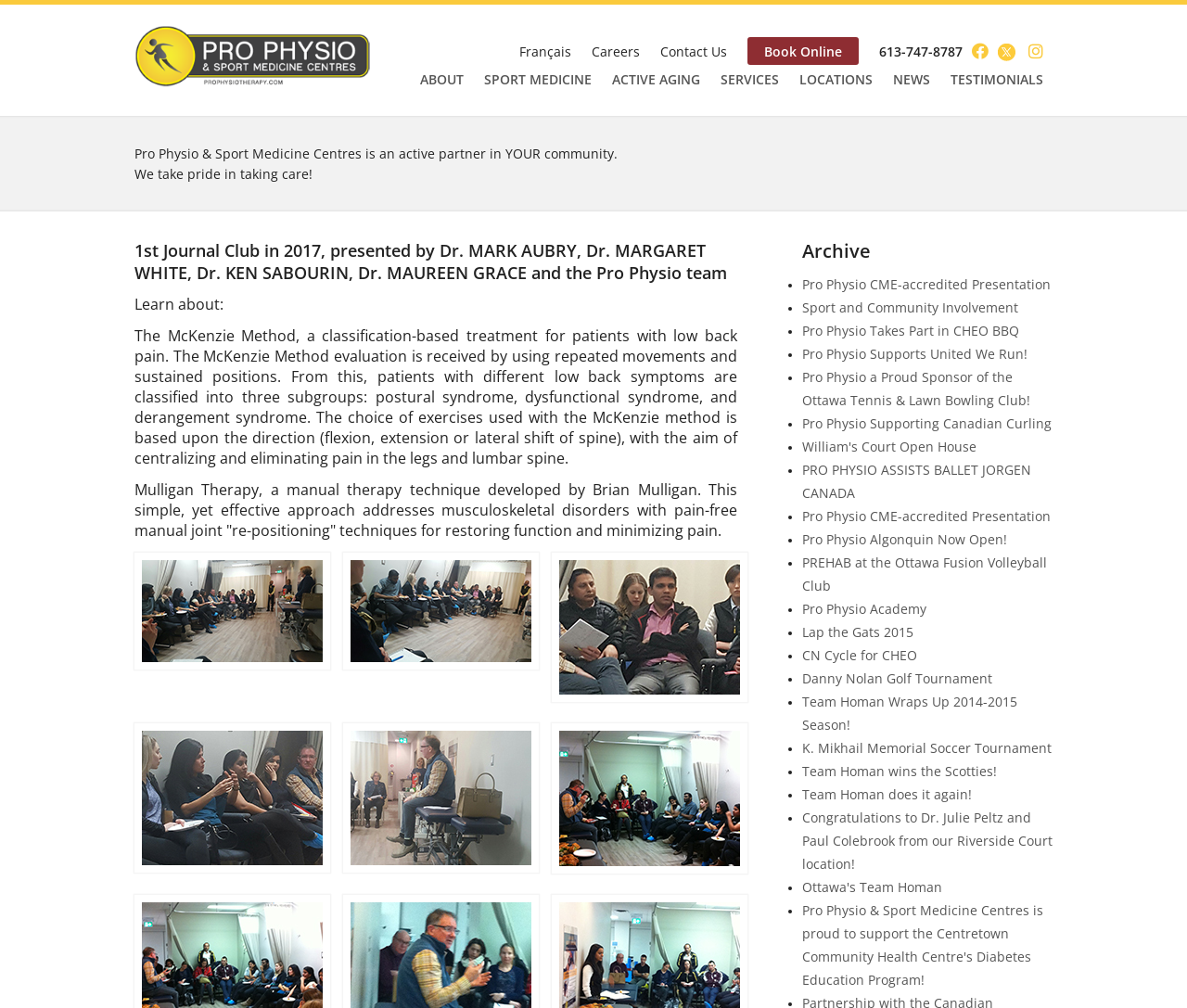What is the name of the organization?
Please craft a detailed and exhaustive response to the question.

I found the answer by looking at the heading element with the text 'Pro Physio & Sport Medicine Centres' which is located at the top of the webpage.